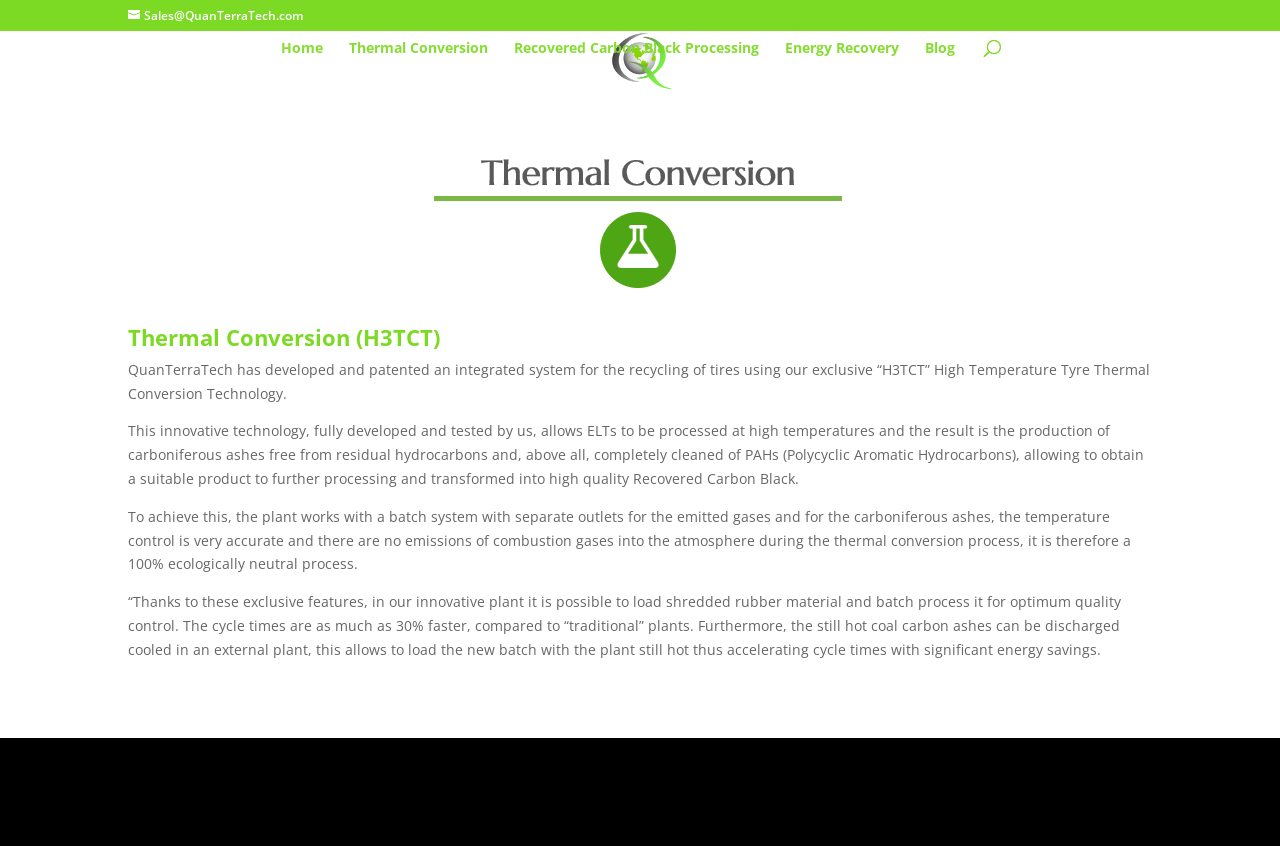How many links are in the navigation menu?
Based on the image content, provide your answer in one word or a short phrase.

5